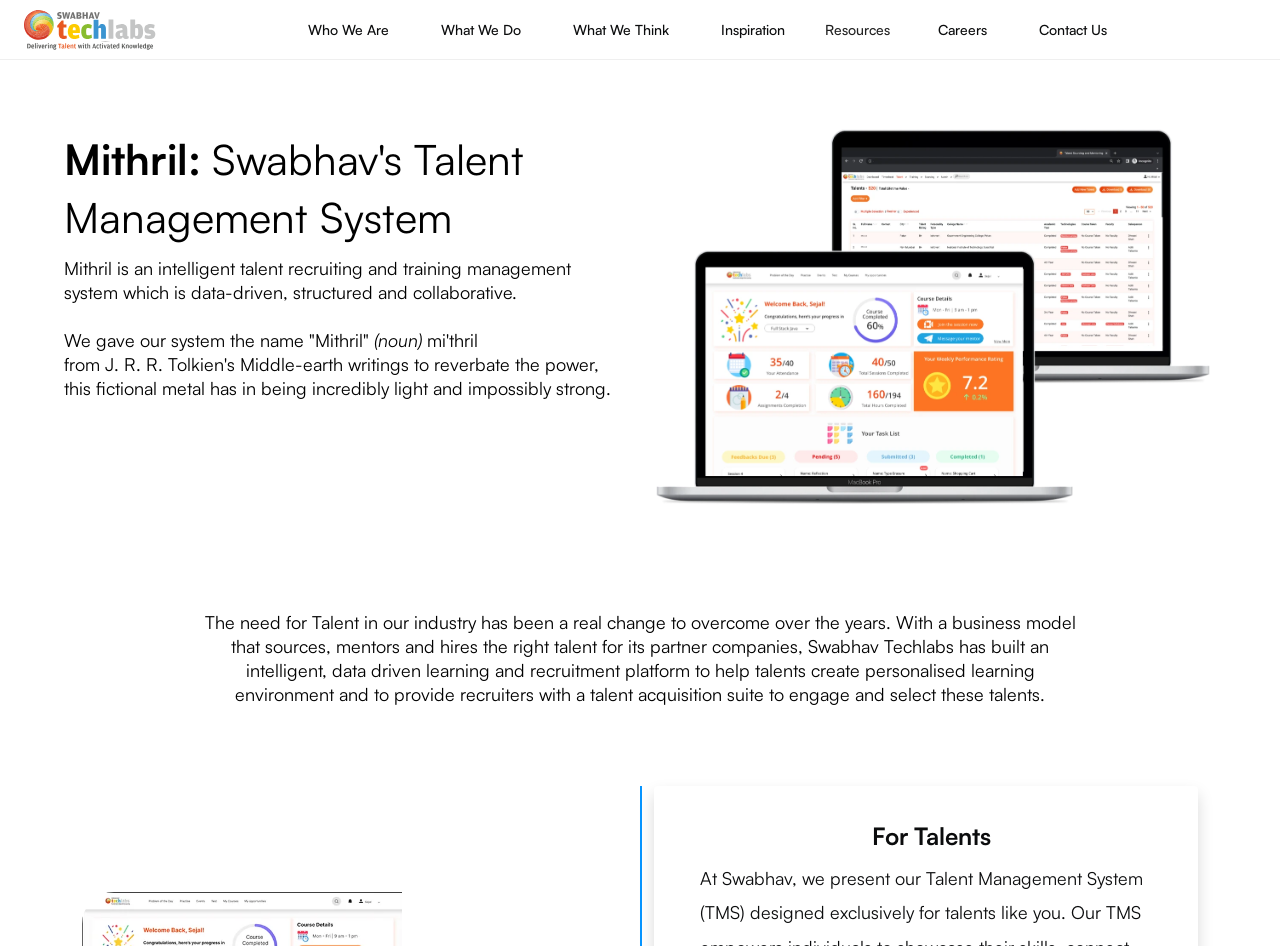Pinpoint the bounding box coordinates of the clickable area needed to execute the instruction: "View Careers". The coordinates should be specified as four float numbers between 0 and 1, i.e., [left, top, right, bottom].

[0.711, 0.006, 0.79, 0.056]